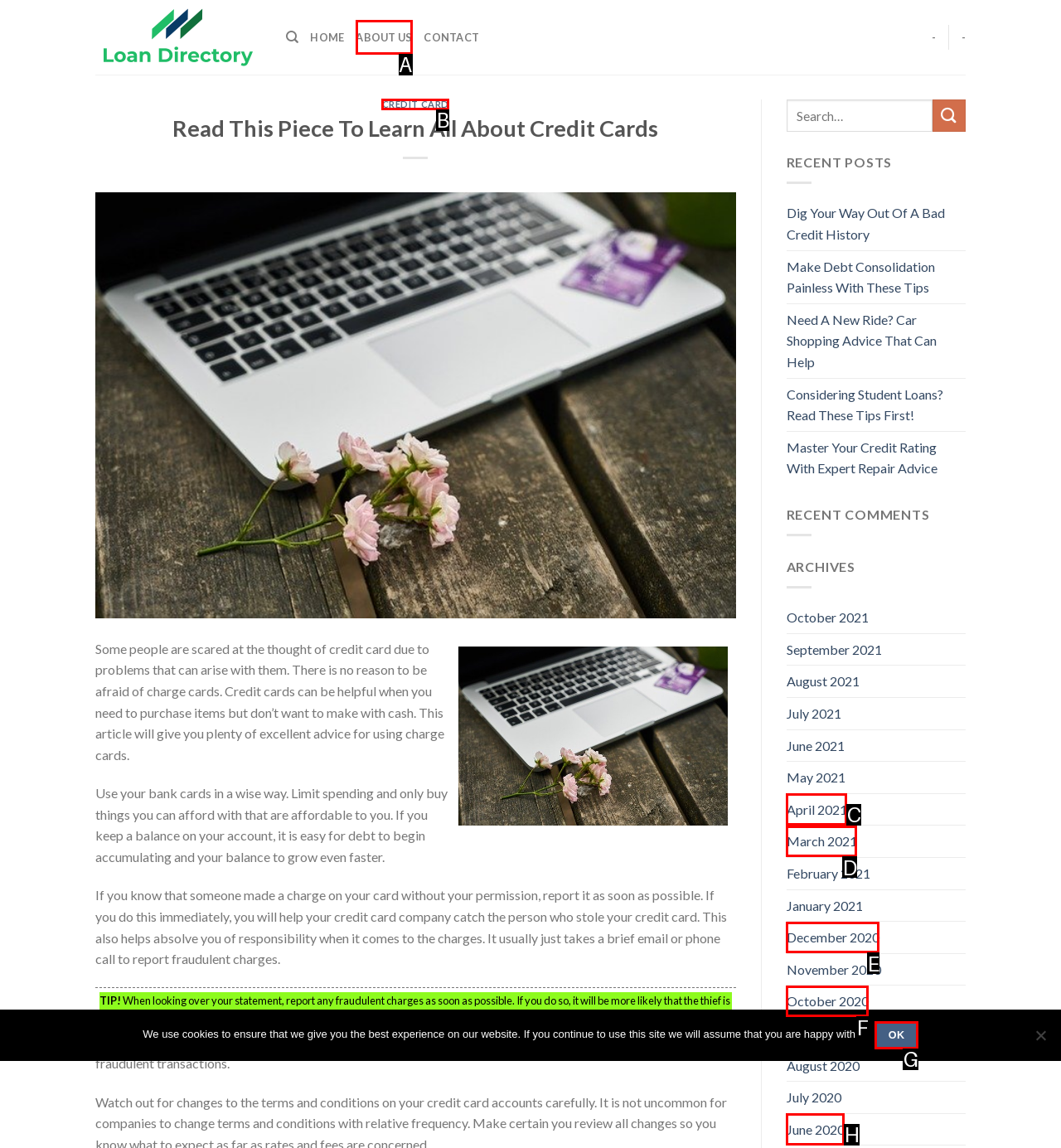Select the HTML element that best fits the description: Ok
Respond with the letter of the correct option from the choices given.

G